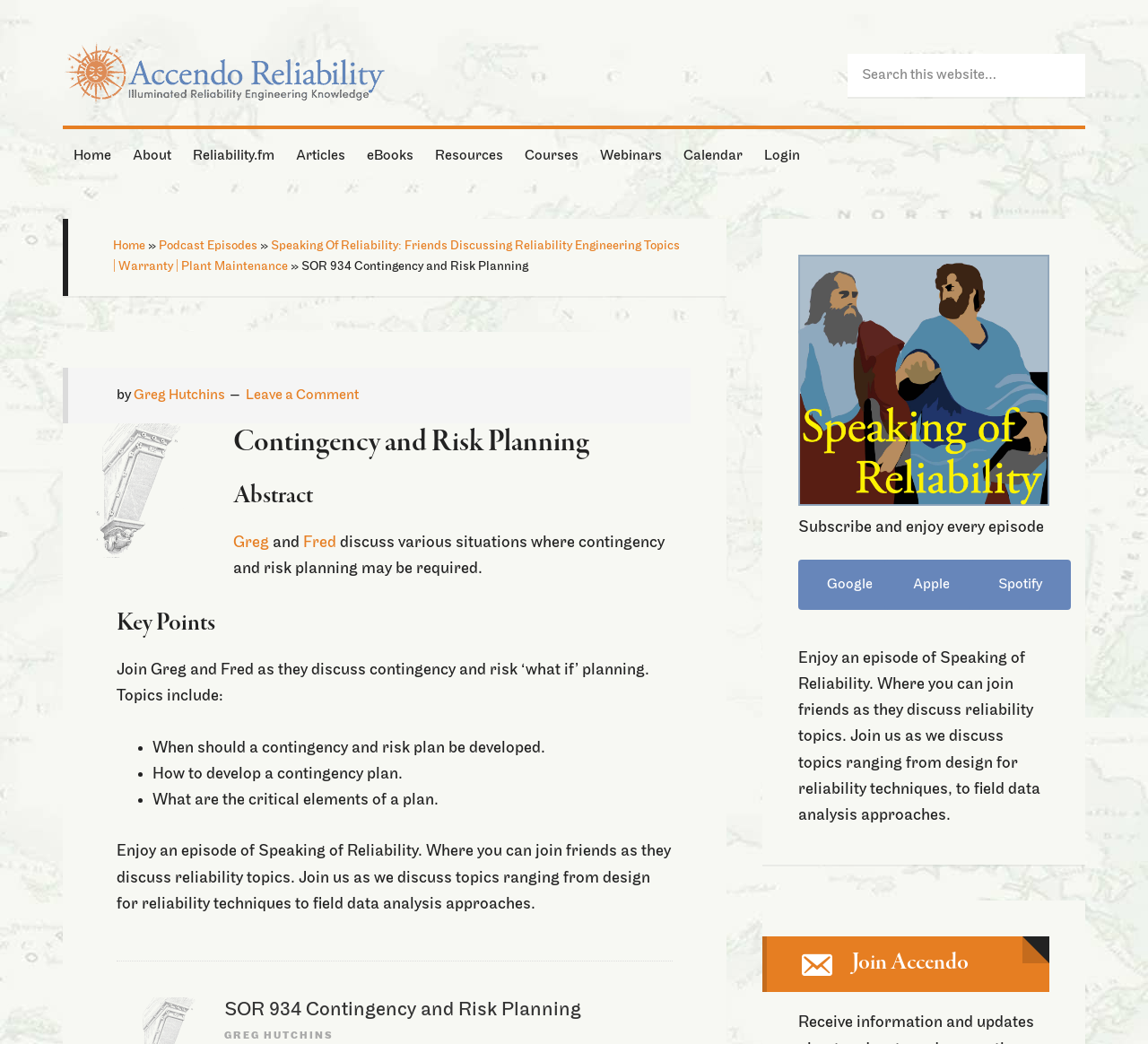Please determine the main heading text of this webpage.

Contingency and Risk Planning